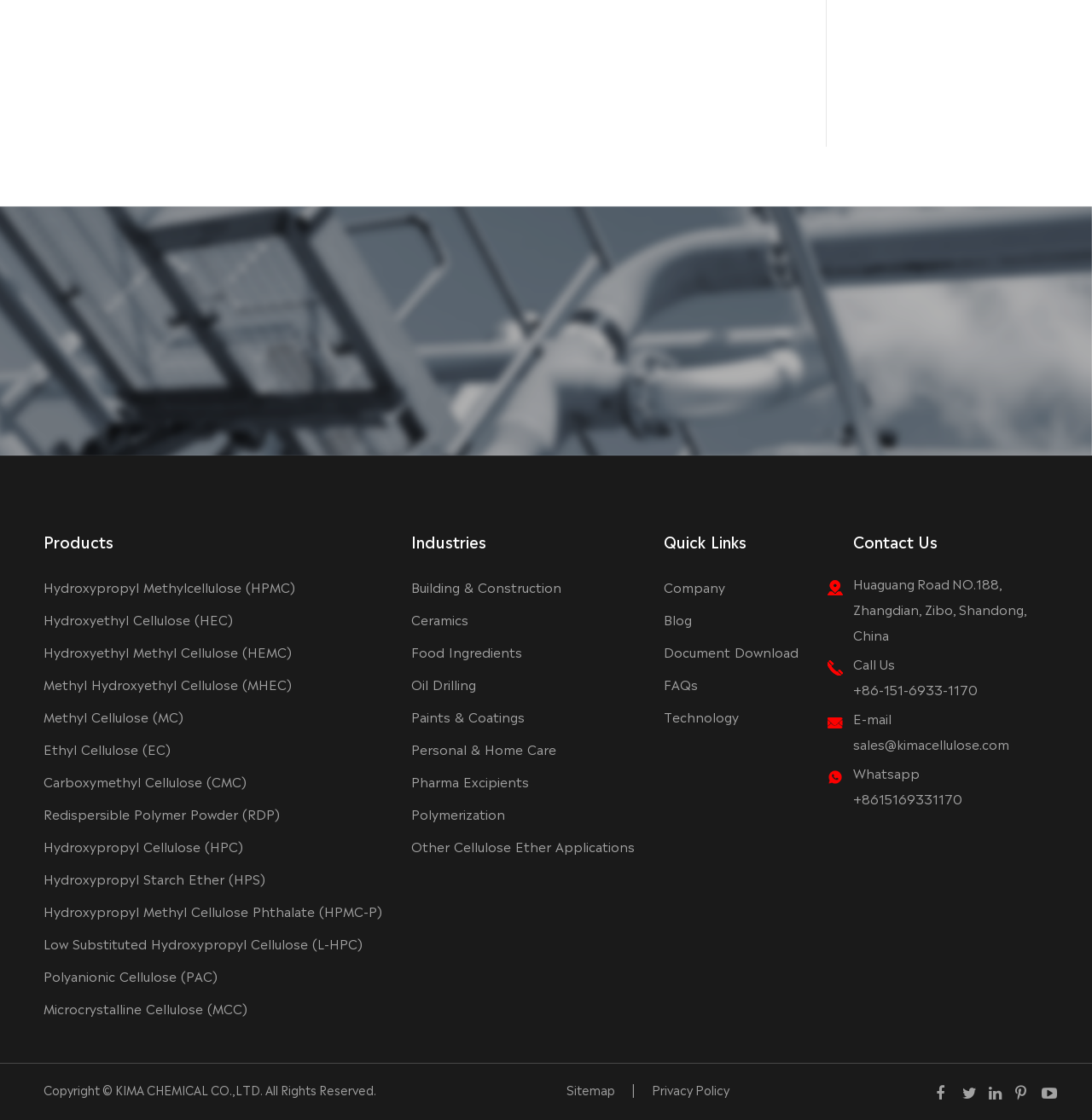Pinpoint the bounding box coordinates of the clickable element to carry out the following instruction: "View Company."

[0.608, 0.51, 0.731, 0.539]